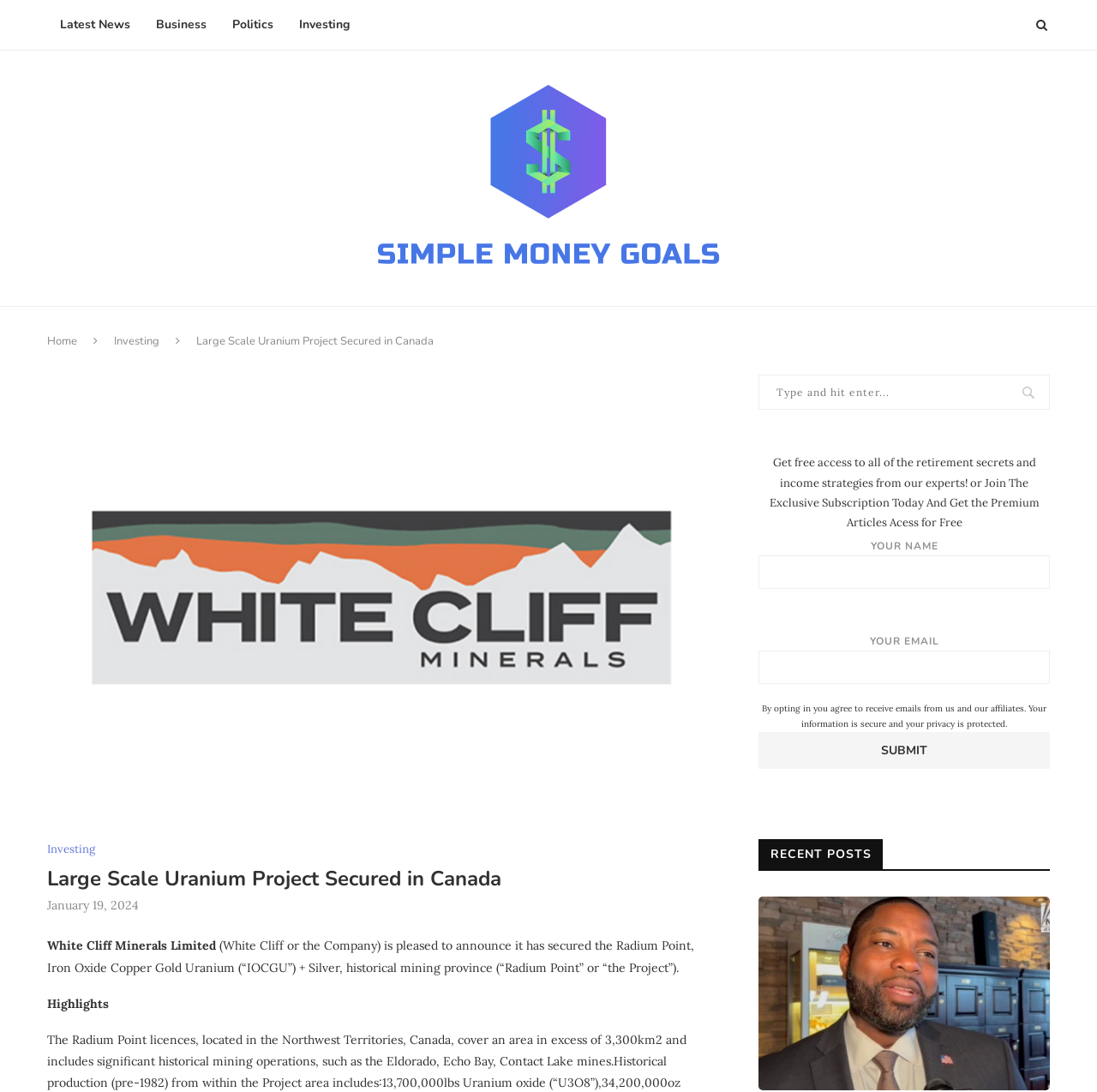Ascertain the bounding box coordinates for the UI element detailed here: "Latest News". The coordinates should be provided as [left, top, right, bottom] with each value being a float between 0 and 1.

[0.043, 0.0, 0.13, 0.046]